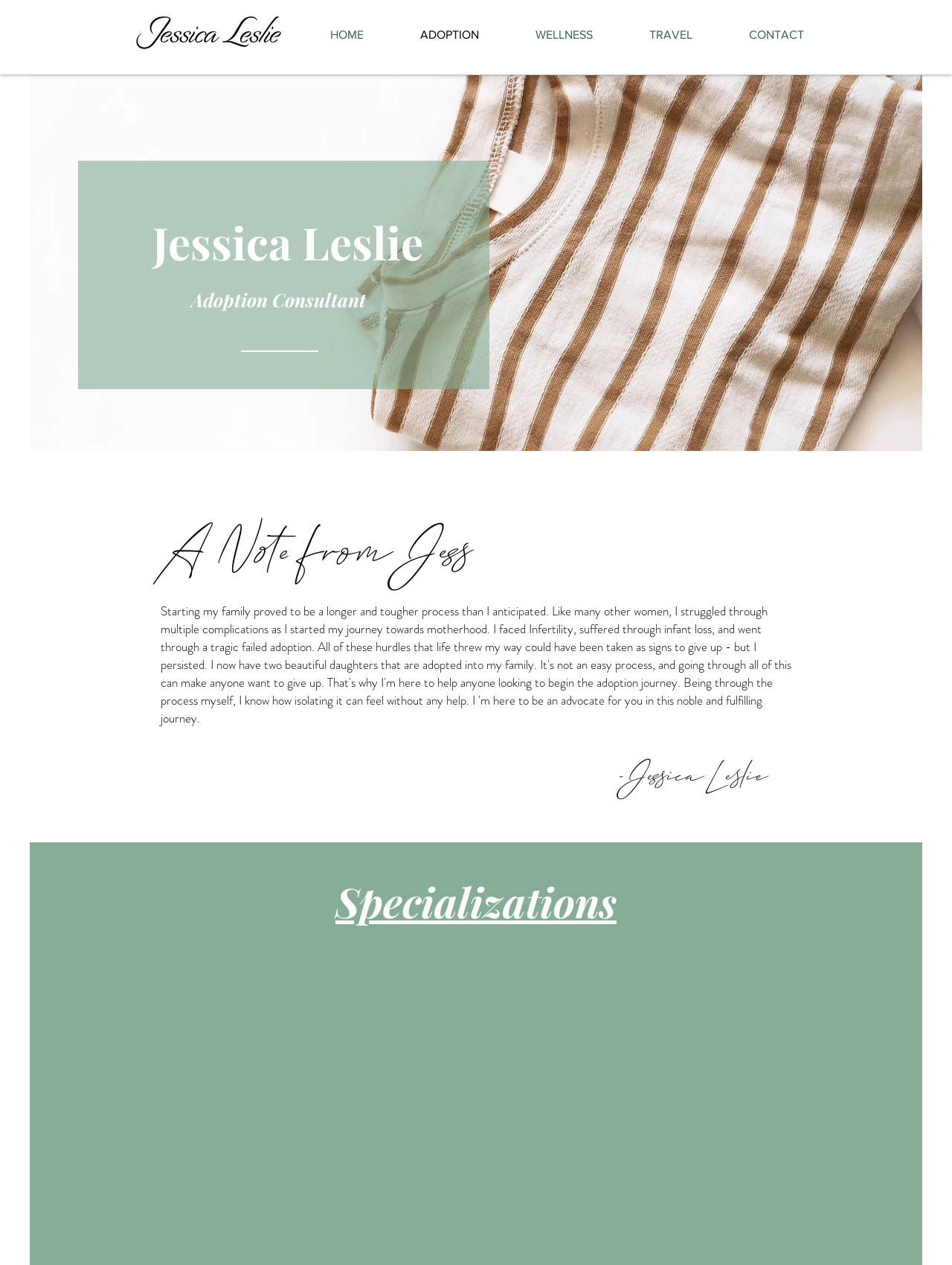Create a detailed summary of the webpage's content and design.

The webpage is about Jessica Leslie, an adoption consultant. At the top left, there is a logo image "JL_JL Text.png" with a link. Below the logo, there is a navigation menu with five links: "HOME", "ADOPTION", "WELLNESS", "TRAVEL", and "CONTACT". 

On the left side of the page, there is a large image "Baby Apparel" that takes up most of the vertical space. 

In the top center, there are three headings: "Jessica Leslie", "Adoption Consultant", and "A Note from Jess". The heading "Jessica Leslie" is larger than the others. 

Below the headings, there is a region labeled "ABOUT" with a heading "Specializations". 

Further down, there are three headings: "Author", "Adoption Consultant", and "Public Speaker". Below these headings, there are two blocks of text. The first block describes Jessica's book, "Journey to Motherhood, A Place for my heart to call home", and the second block describes her availability as a public speaker. 

The page has a total of seven headings, five links, two images, and two blocks of text.